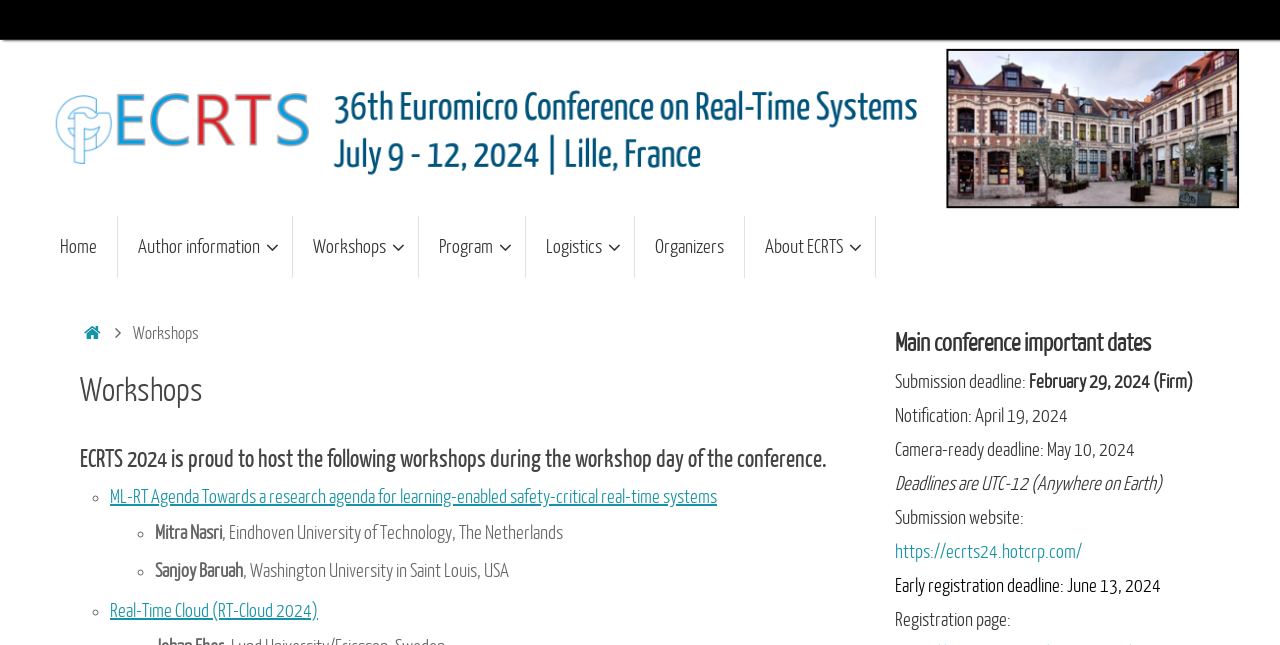Identify the bounding box for the described UI element: "Real-Time Cloud (RT-Cloud 2024)".

[0.086, 0.932, 0.248, 0.963]